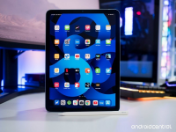What type of device is being promoted?
Offer a detailed and full explanation in response to the question.

The image is part of an article discussing the potential benefits of investing in high-end devices, particularly focusing on a high-end Chrome OS tablet, which implies that the device being promoted is a high-end Chrome OS tablet.